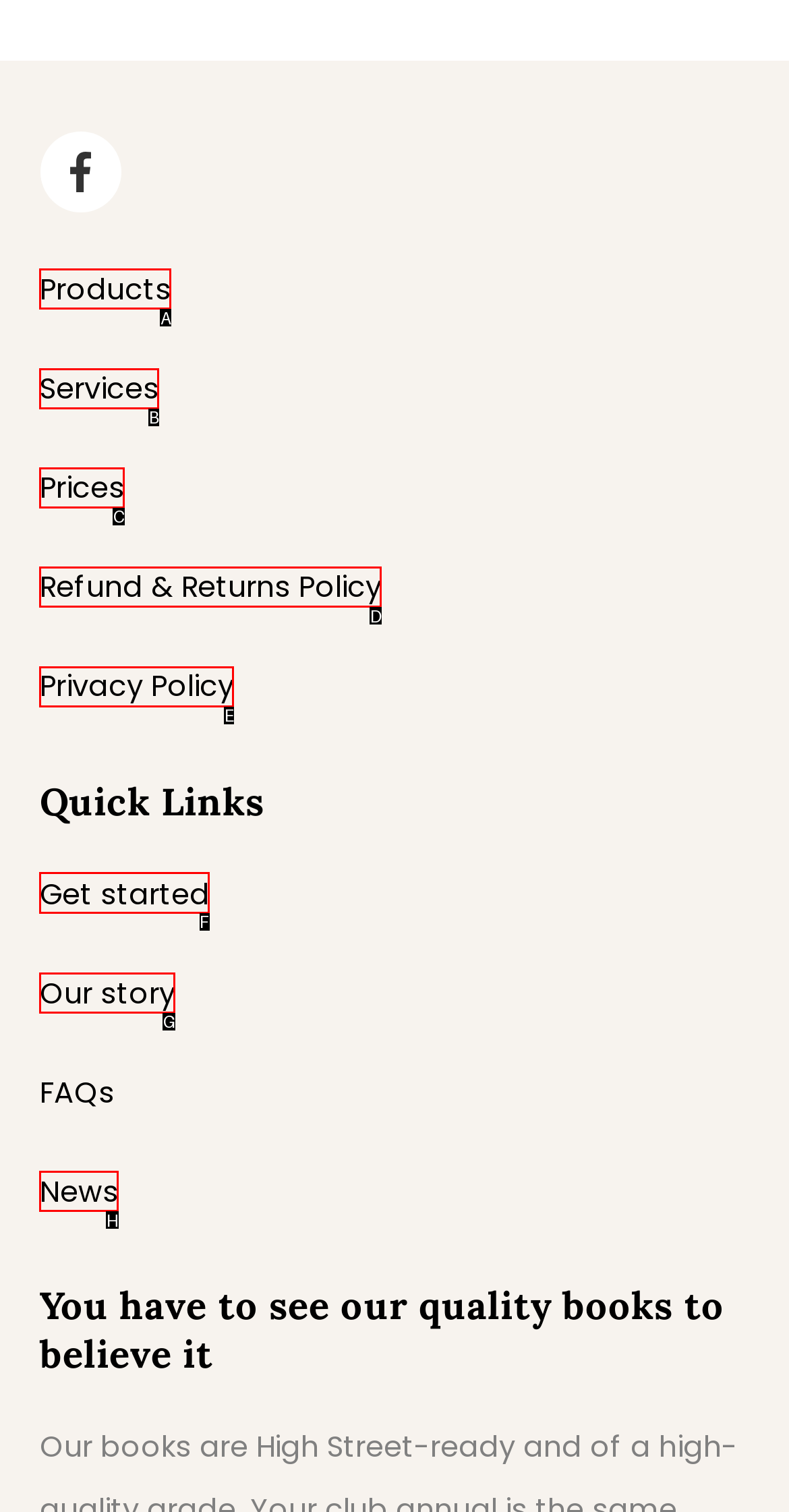Identify the letter of the correct UI element to fulfill the task: Read 'Cost Analysis of In-house vs Outsourced' from the given options in the screenshot.

None